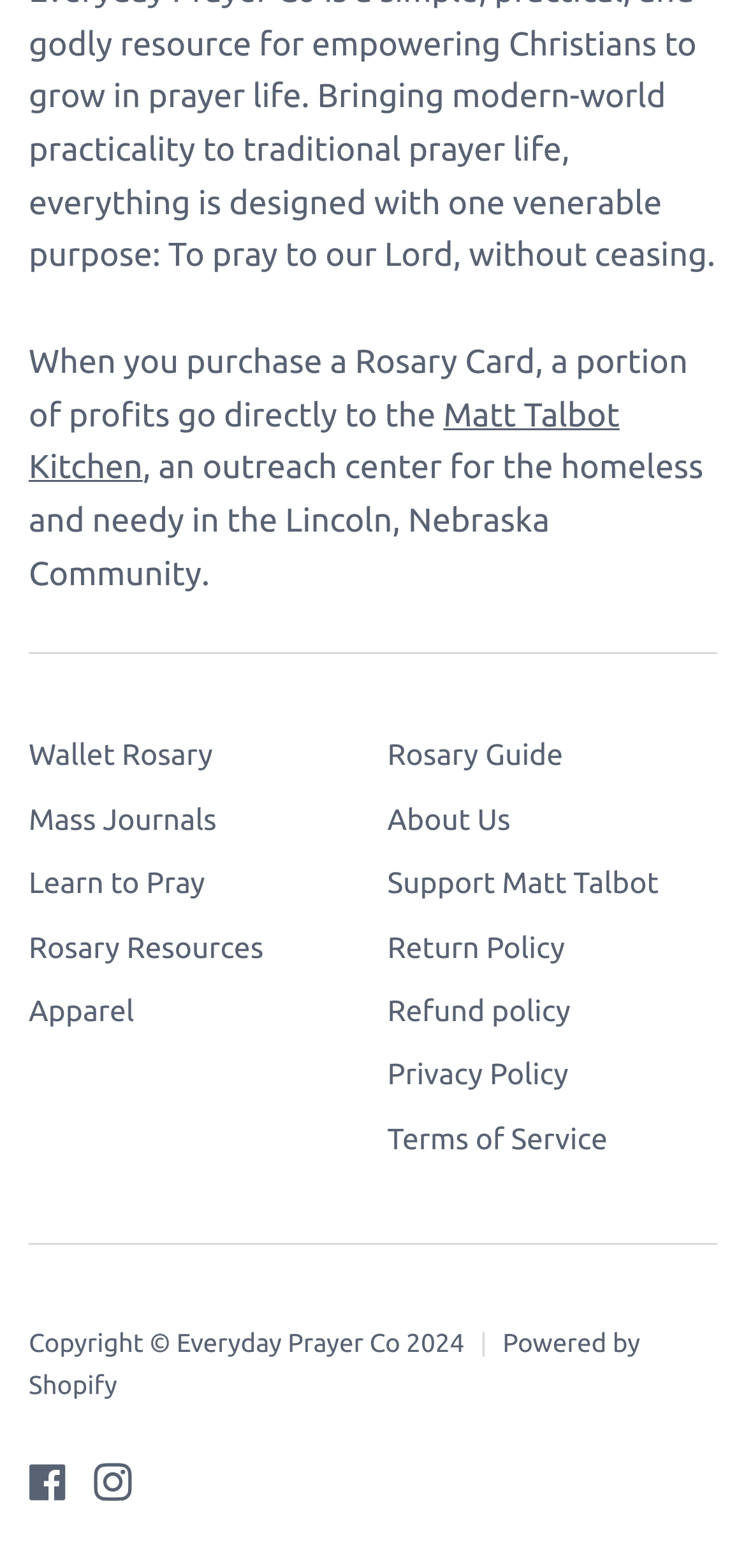What is the name of the company that owns this website? Analyze the screenshot and reply with just one word or a short phrase.

Everyday Prayer Co